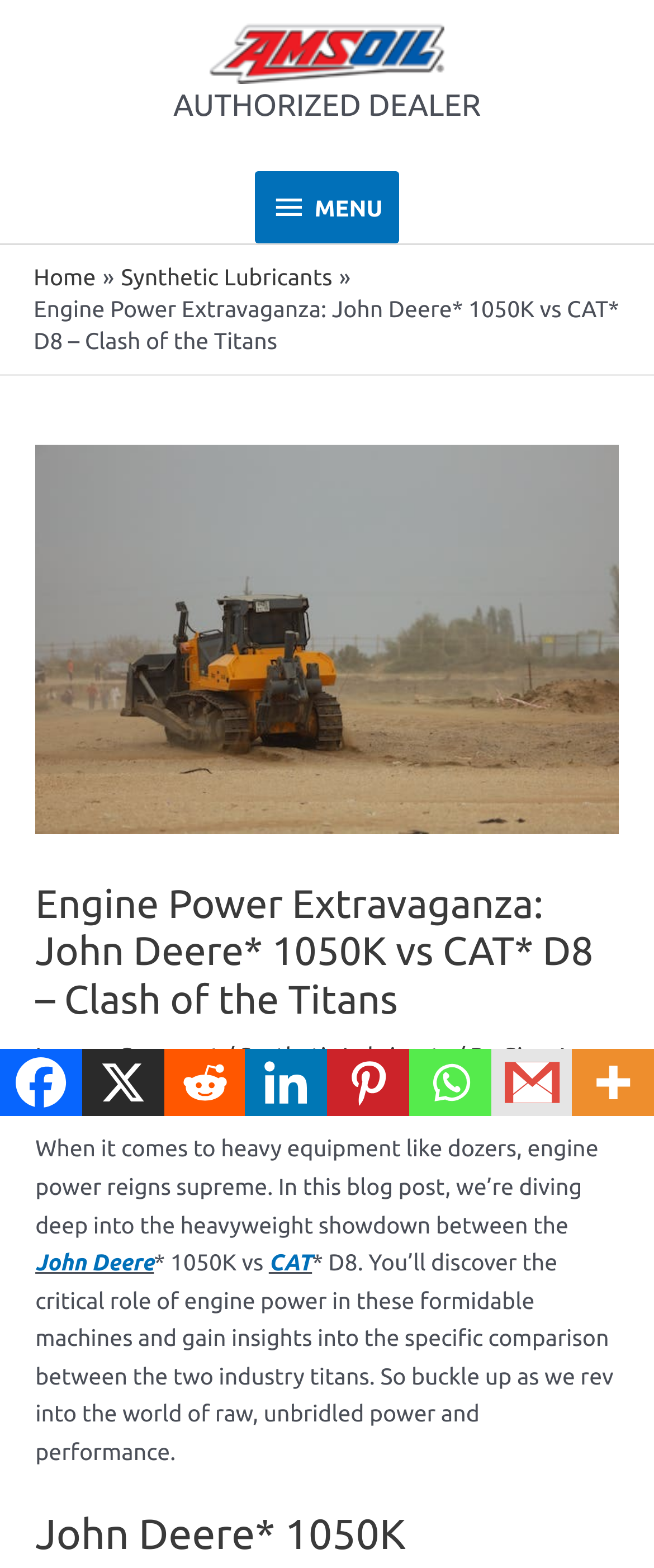Given the content of the image, can you provide a detailed answer to the question?
Who is the author of the blog post?

The author of the blog post can be found in the middle of the webpage, with a bounding box of [0.054, 0.665, 0.881, 0.703]. The text 'By Gino A. Platania' indicates the author's name